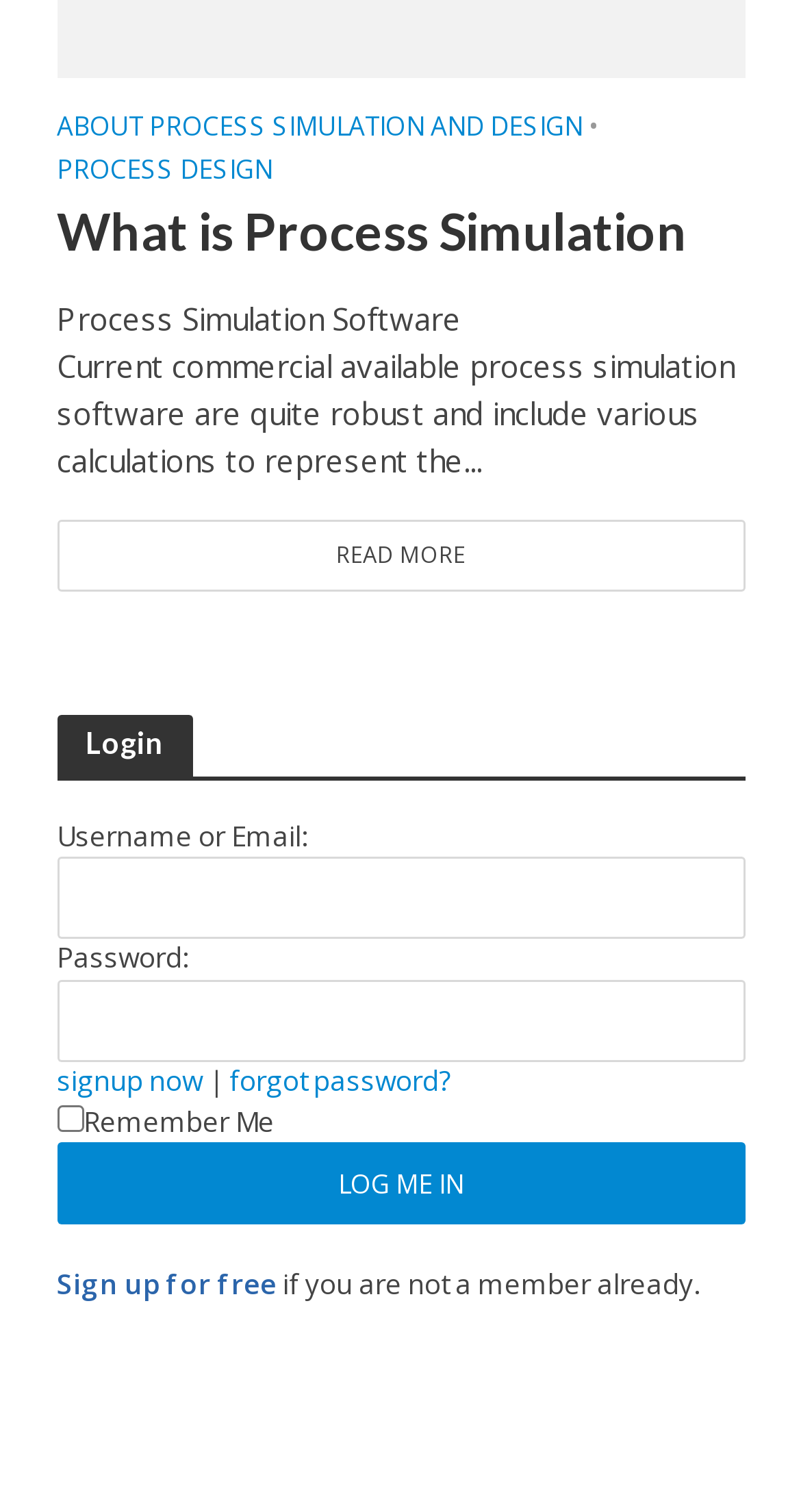Identify the bounding box coordinates for the element that needs to be clicked to fulfill this instruction: "Read more about Process Simulation Software". Provide the coordinates in the format of four float numbers between 0 and 1: [left, top, right, bottom].

[0.071, 0.343, 0.929, 0.391]